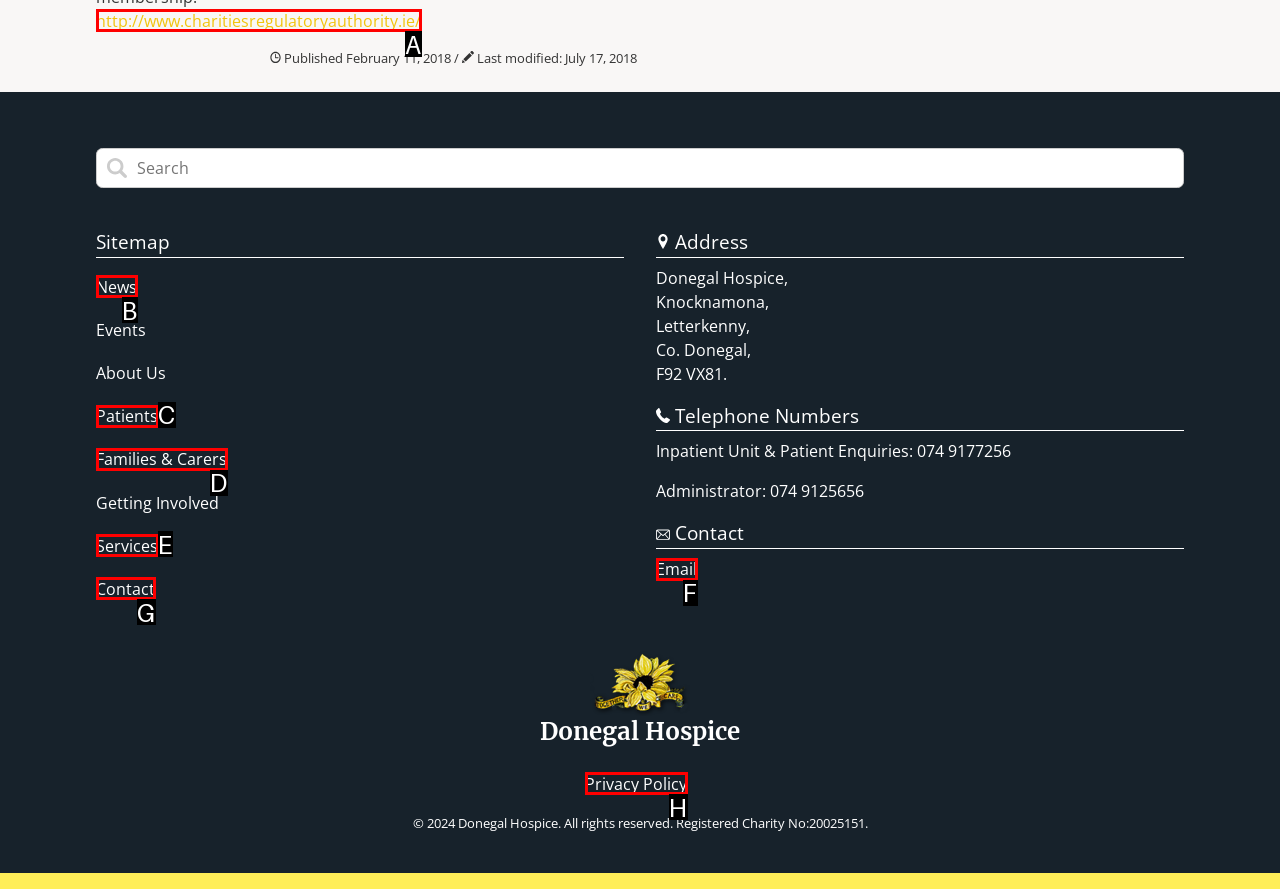Based on the element described as: Families & Carers
Find and respond with the letter of the correct UI element.

D